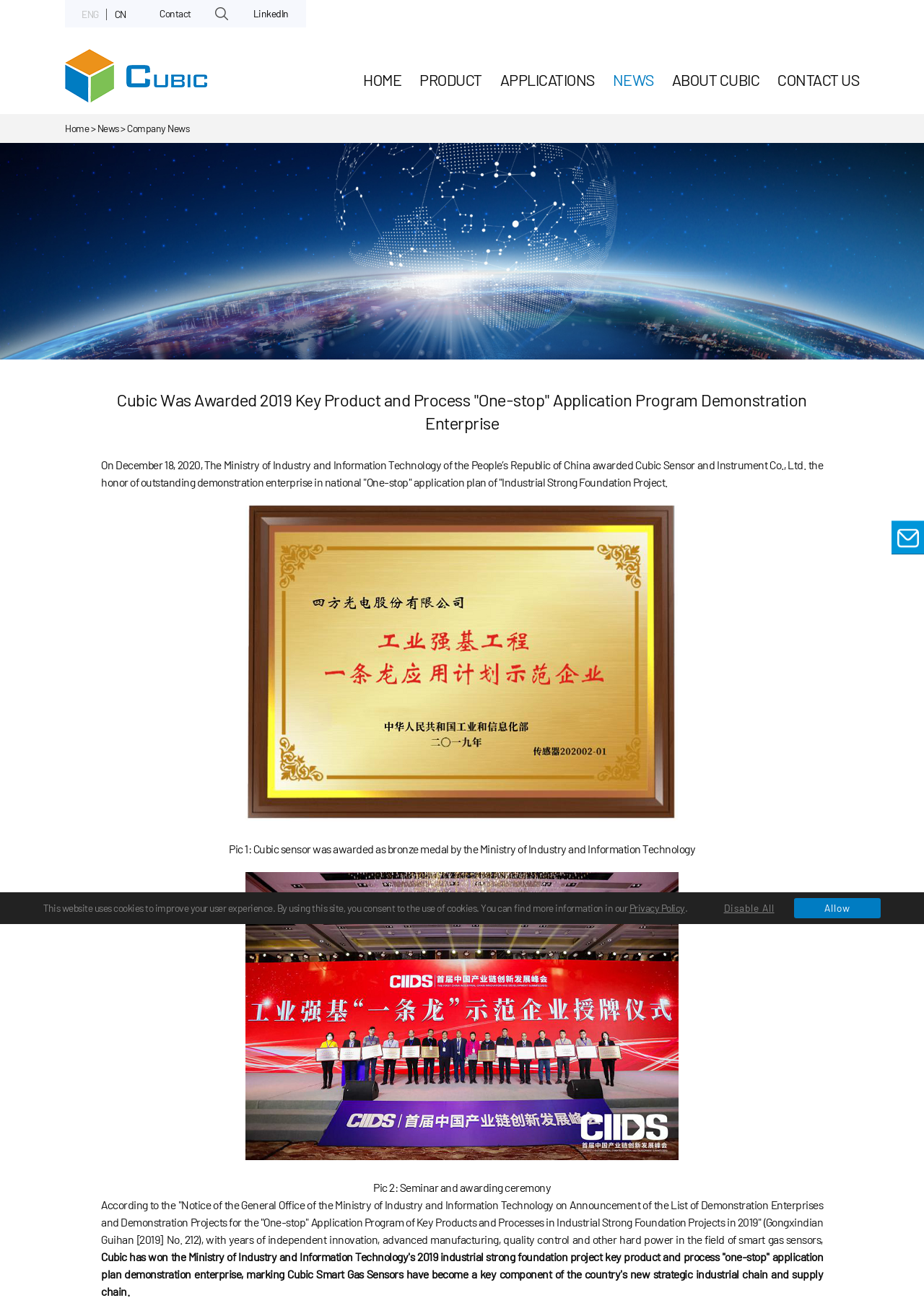Specify the bounding box coordinates for the region that must be clicked to perform the given instruction: "Visit LinkedIn page".

[0.255, 0.0, 0.331, 0.021]